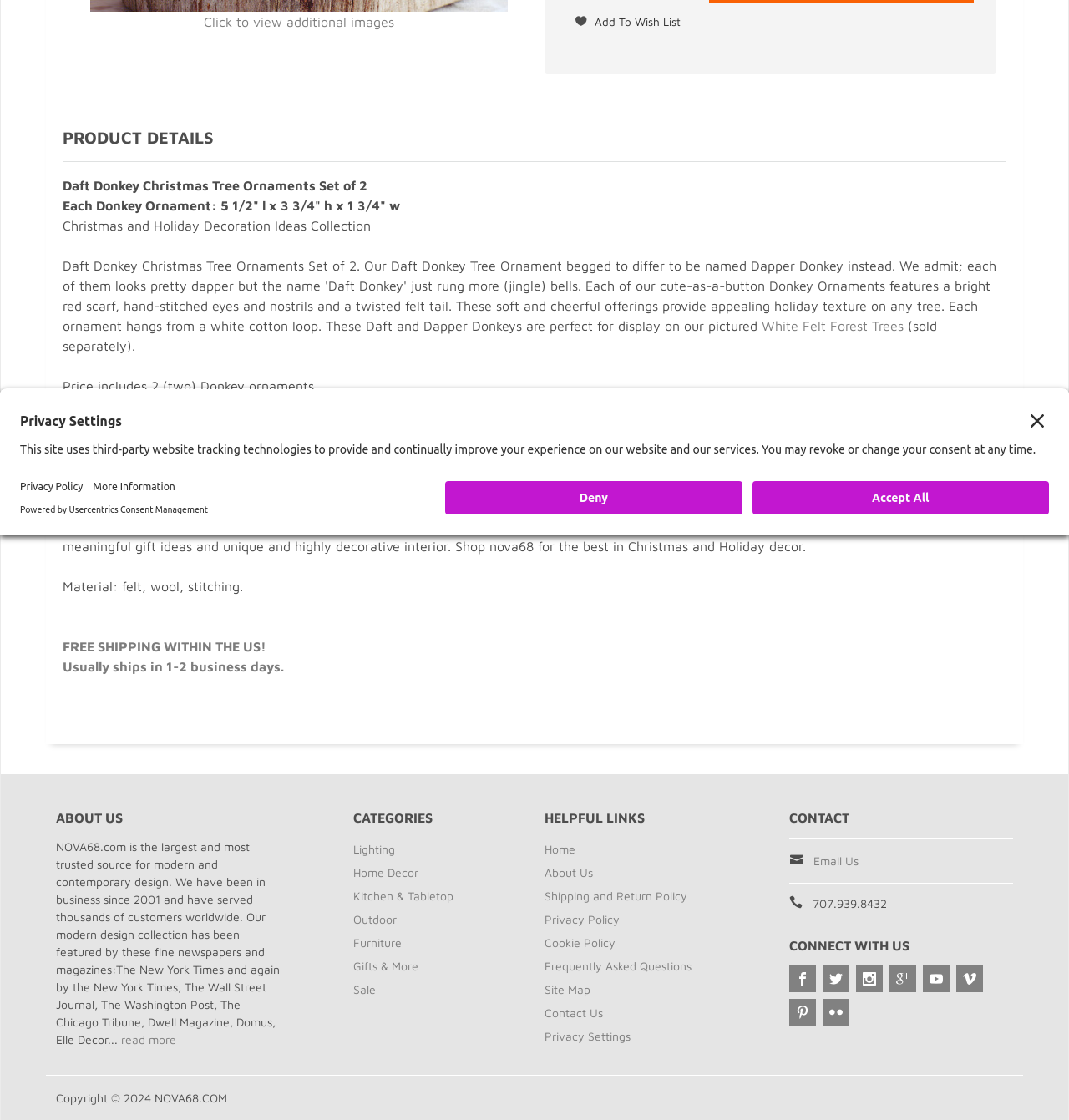Find the bounding box coordinates for the element described here: "Kitchen & Tabletop".

[0.33, 0.79, 0.424, 0.811]